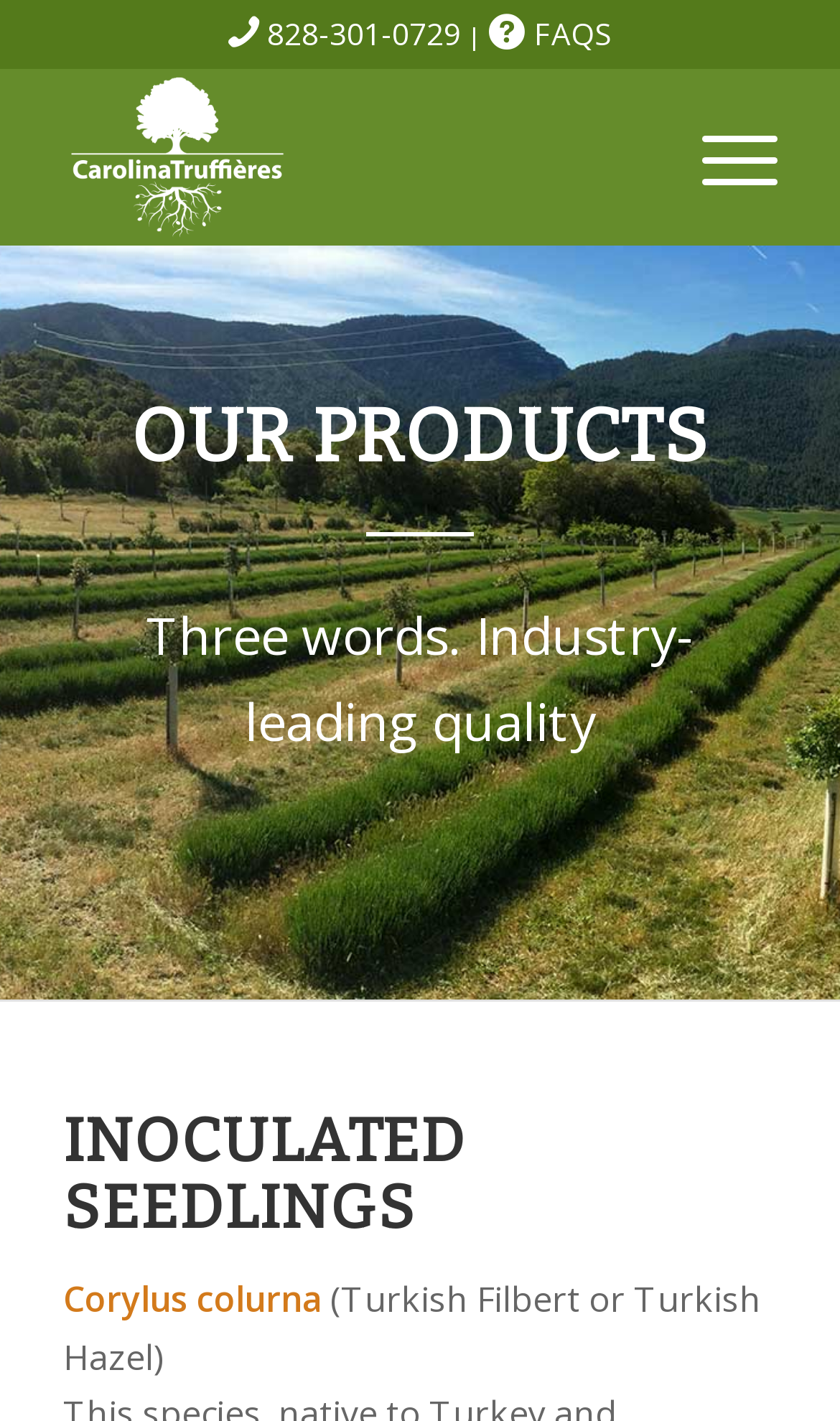What is another name for Turkish Filbert?
Using the visual information from the image, give a one-word or short-phrase answer.

Turkish Hazel